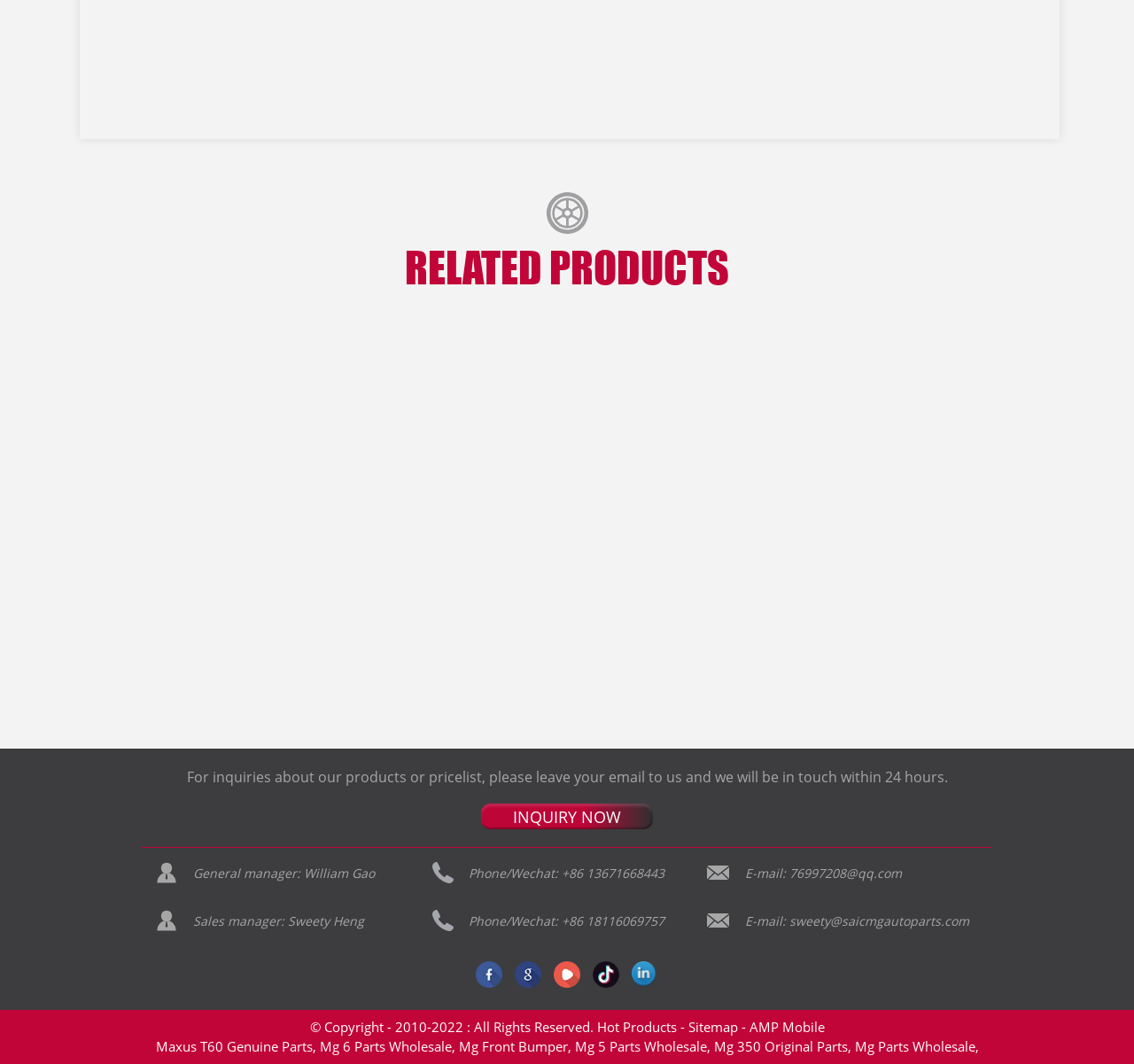Find the bounding box coordinates for the element that must be clicked to complete the instruction: "Contact general manager William Gao via phone or Wechat". The coordinates should be four float numbers between 0 and 1, indicated as [left, top, right, bottom].

[0.495, 0.812, 0.586, 0.828]